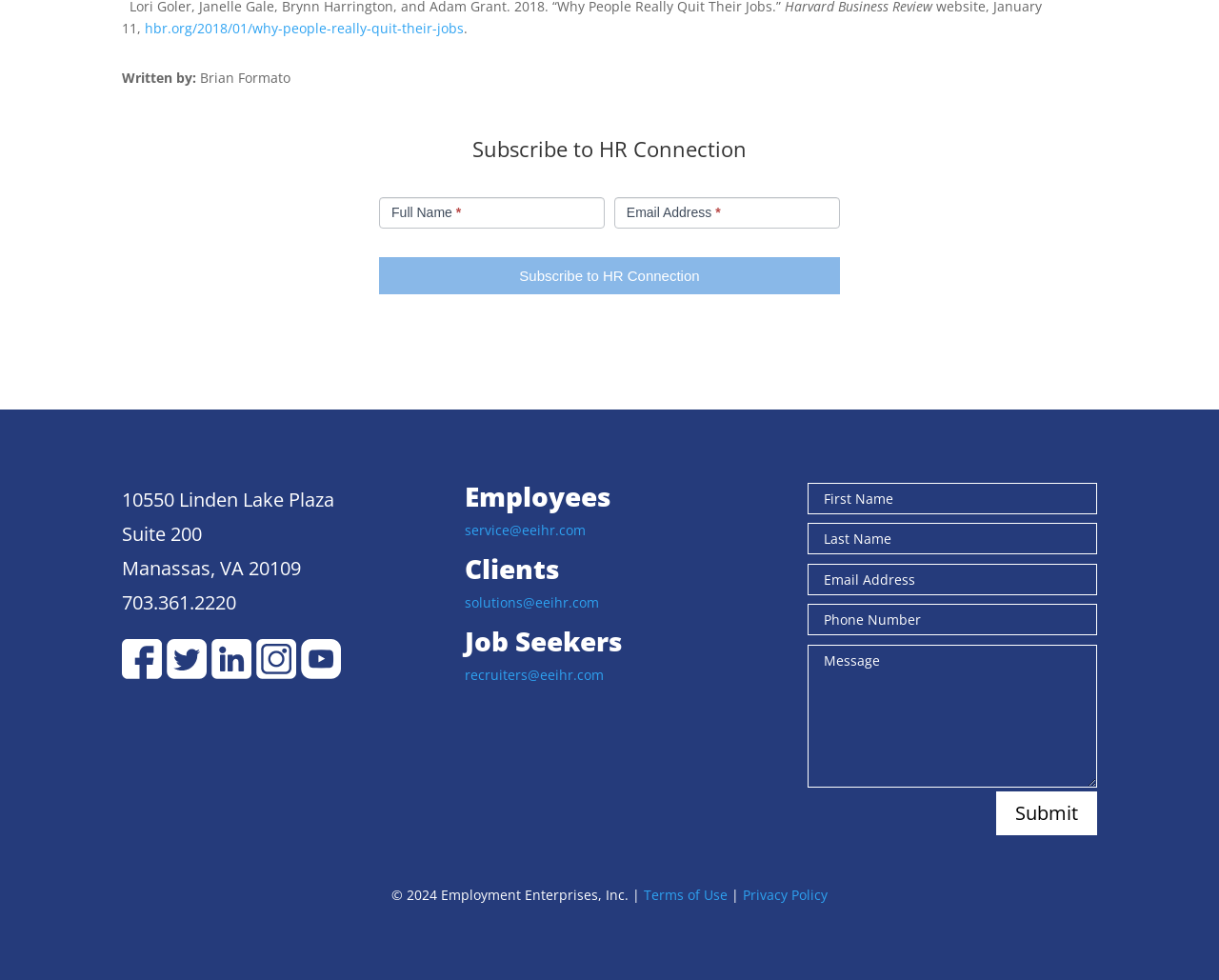Show me the bounding box coordinates of the clickable region to achieve the task as per the instruction: "Contact Employees".

[0.381, 0.532, 0.481, 0.55]